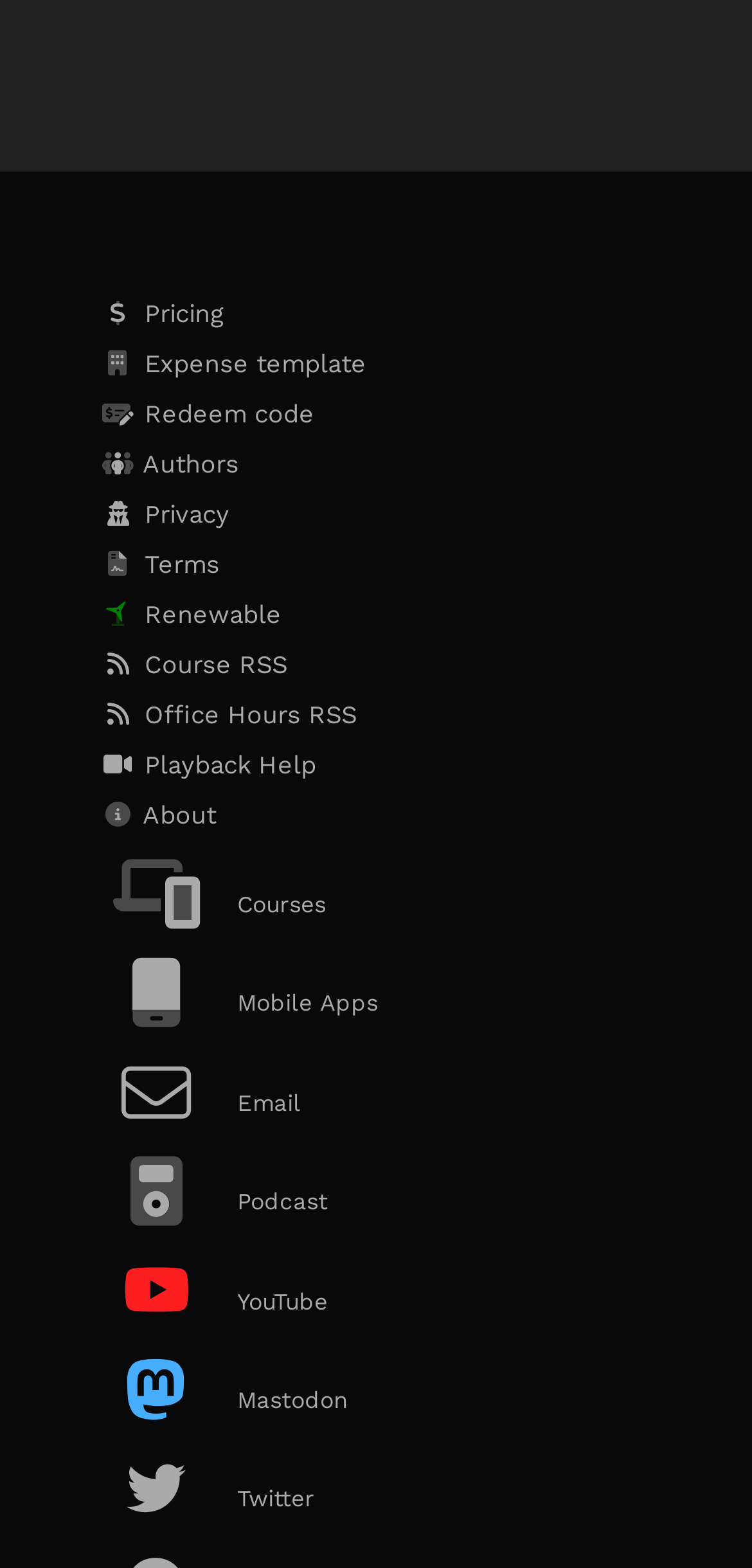Please provide a comprehensive response to the question below by analyzing the image: 
How many social media links are present on the webpage?

The webpage contains links to YouTube, Mastodon, Twitter, and Podcast, which are all social media platforms. Therefore, there are 4 social media links present on the webpage.